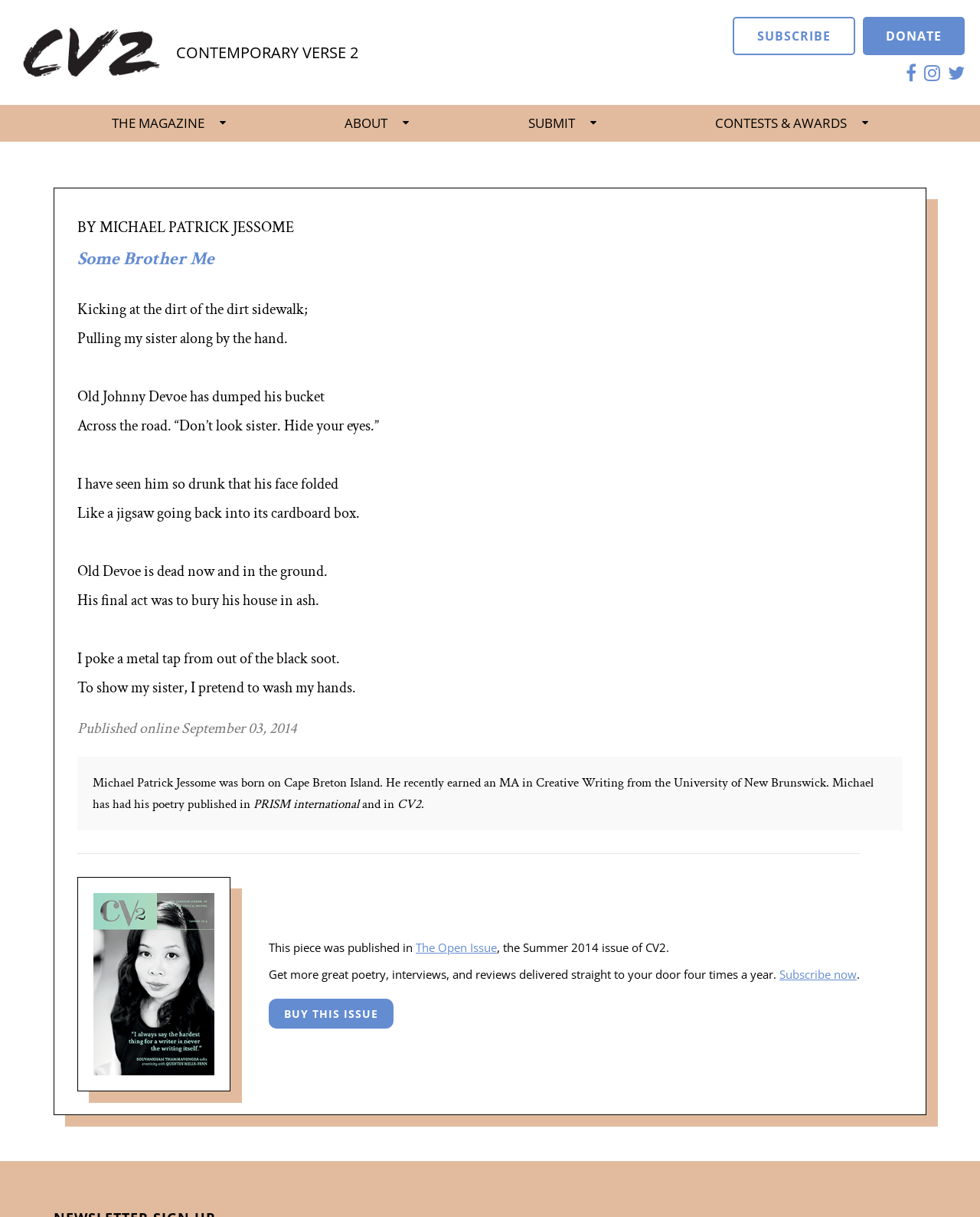What is the headline of the webpage?

Some Brother Me